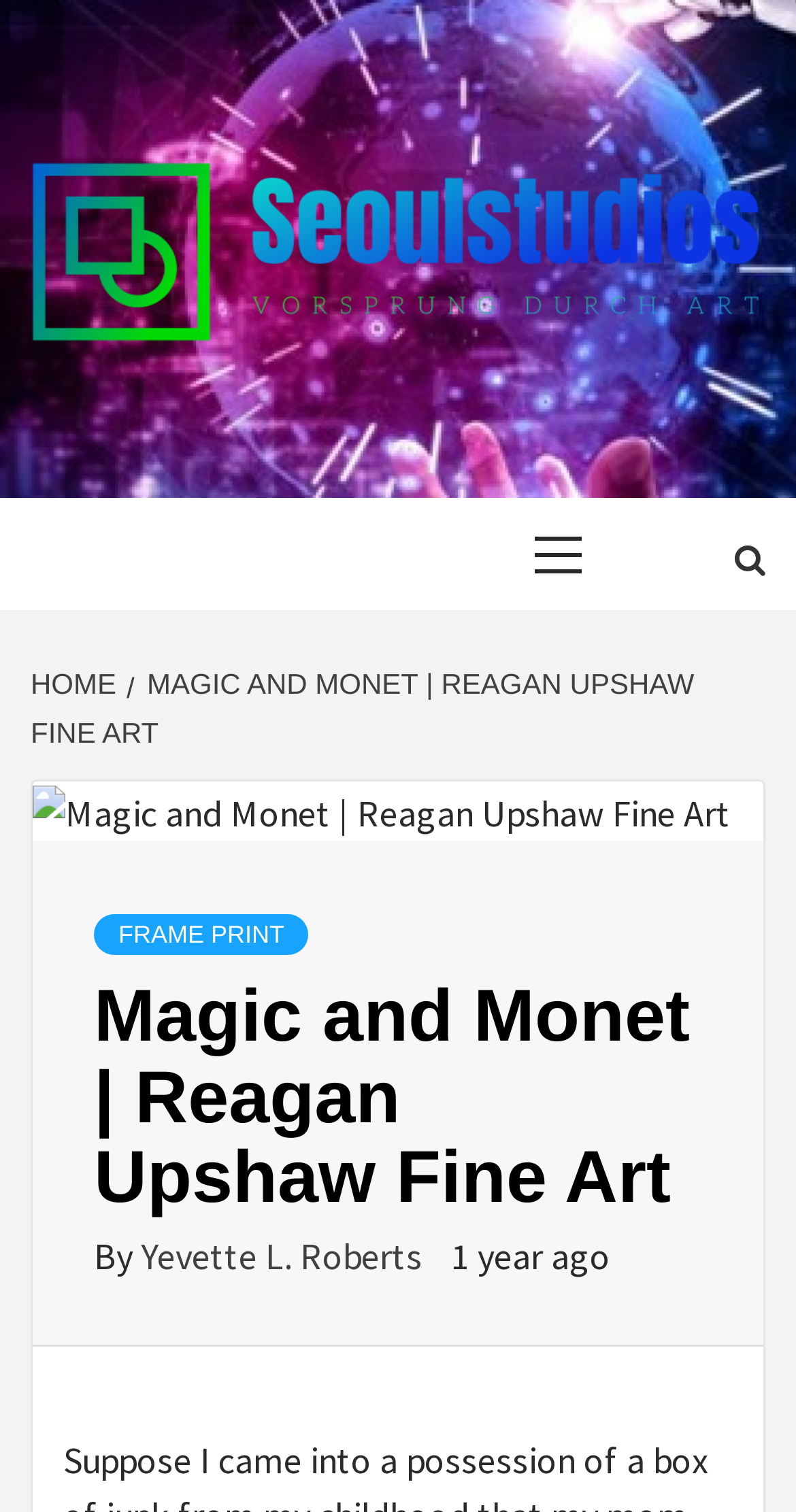Refer to the image and provide an in-depth answer to the question: 
Who is the author of the artwork?

The author of the artwork can be found in the main content area of the webpage, where it says 'By Yevette L. Roberts' below the title of the artwork.